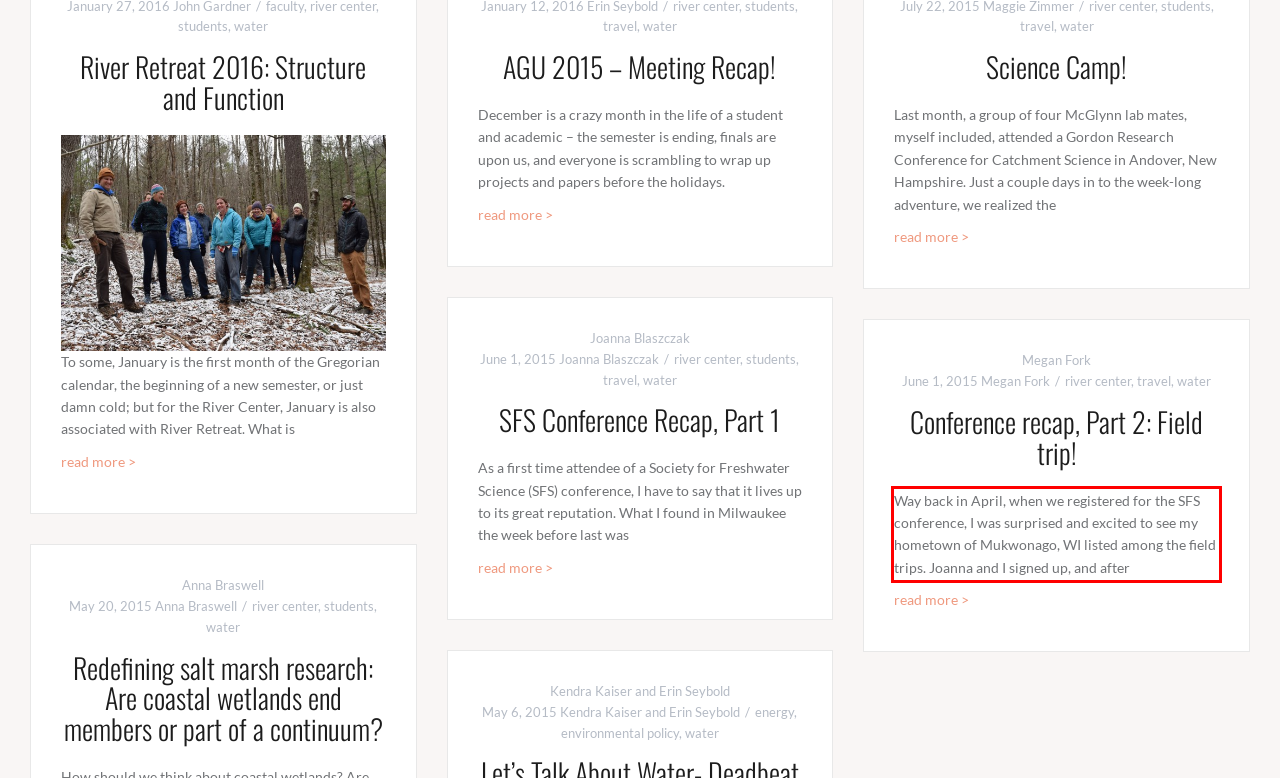Identify the text inside the red bounding box on the provided webpage screenshot by performing OCR.

Way back in April, when we registered for the SFS conference, I was surprised and excited to see my hometown of Mukwonago, WI listed among the field trips. Joanna and I signed up, and after